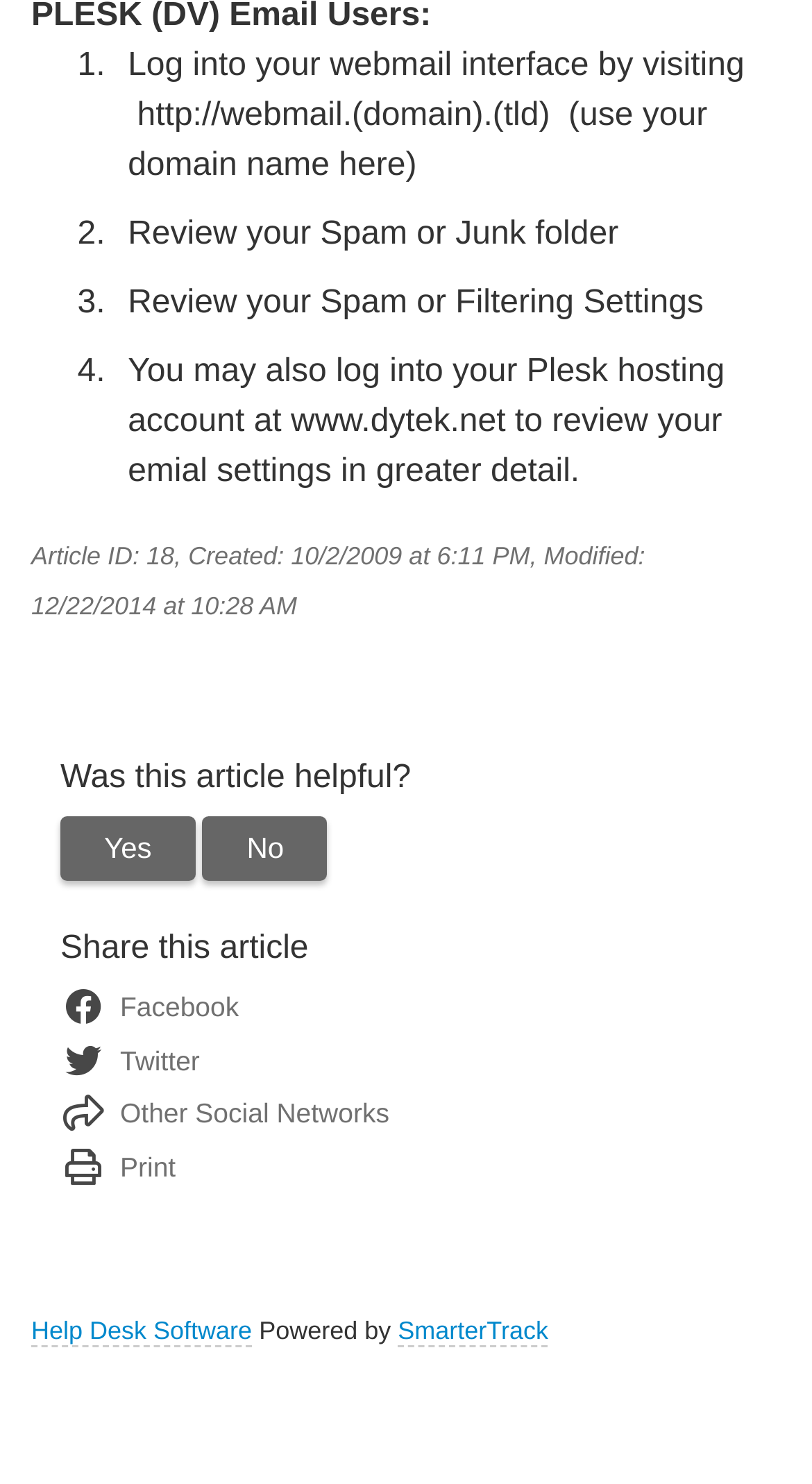Utilize the information from the image to answer the question in detail:
What is the software powering the Help Desk?

The webpage footer mentions 'Powered by SmarterTrack', indicating that the Help Desk software is SmarterTrack.